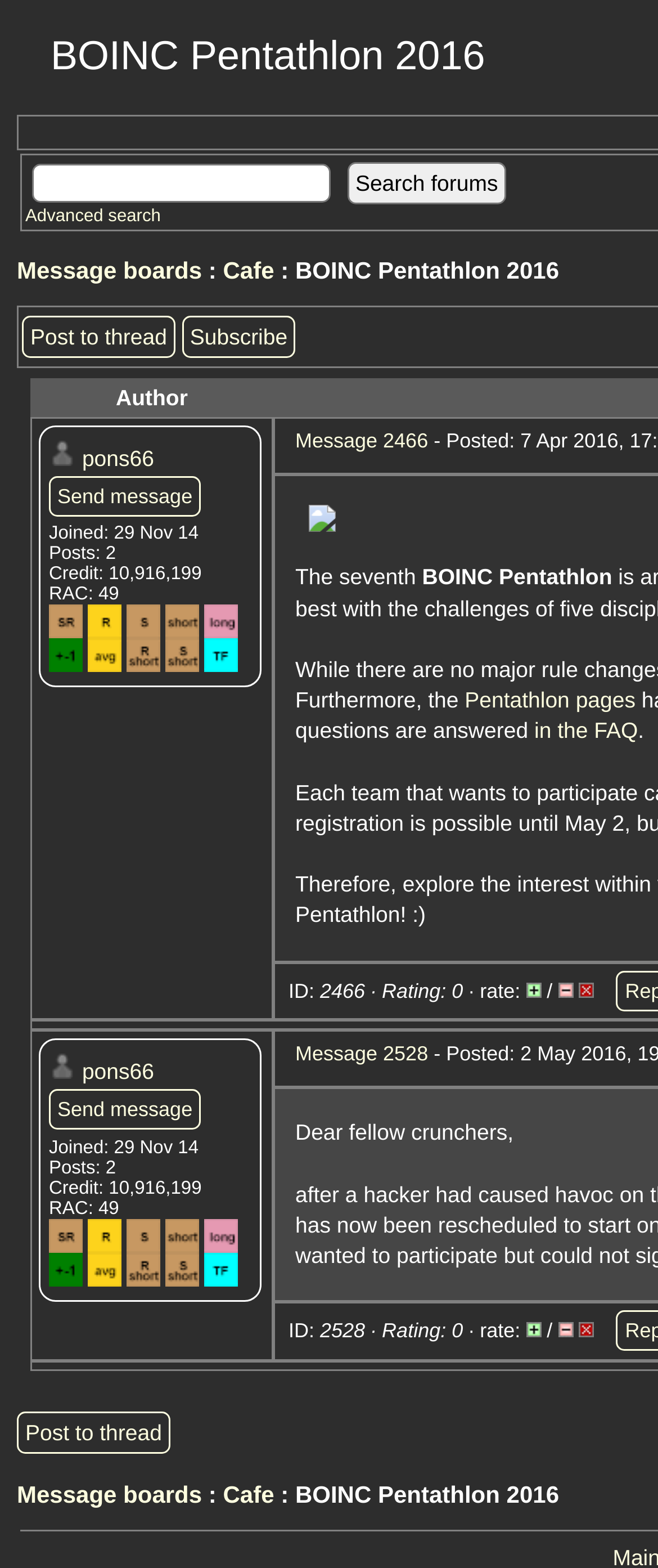Please locate the bounding box coordinates of the element that needs to be clicked to achieve the following instruction: "Post to thread". The coordinates should be four float numbers between 0 and 1, i.e., [left, top, right, bottom].

[0.033, 0.201, 0.267, 0.228]